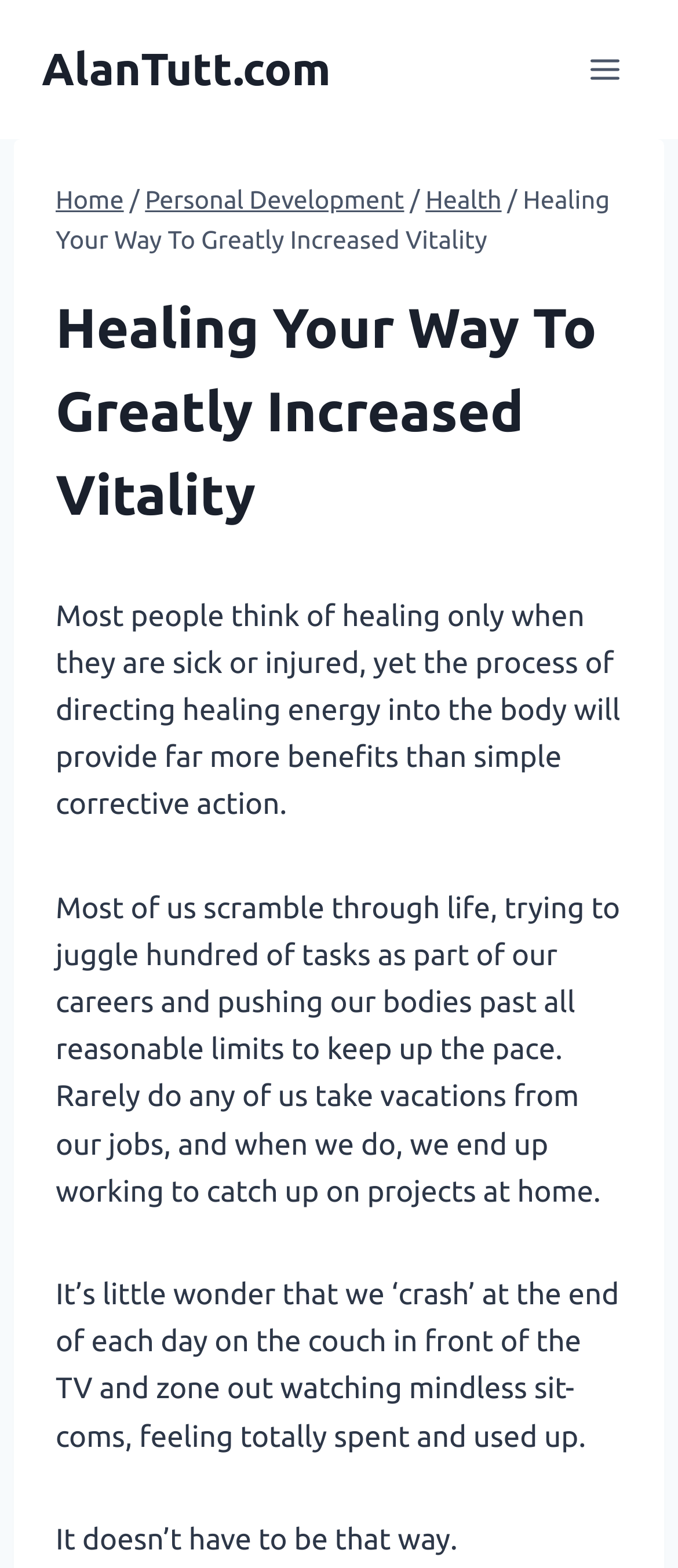Bounding box coordinates are specified in the format (top-left x, top-left y, bottom-right x, bottom-right y). All values are floating point numbers bounded between 0 and 1. Please provide the bounding box coordinate of the region this sentence describes: title="OpenMedia's Instagram page"

None